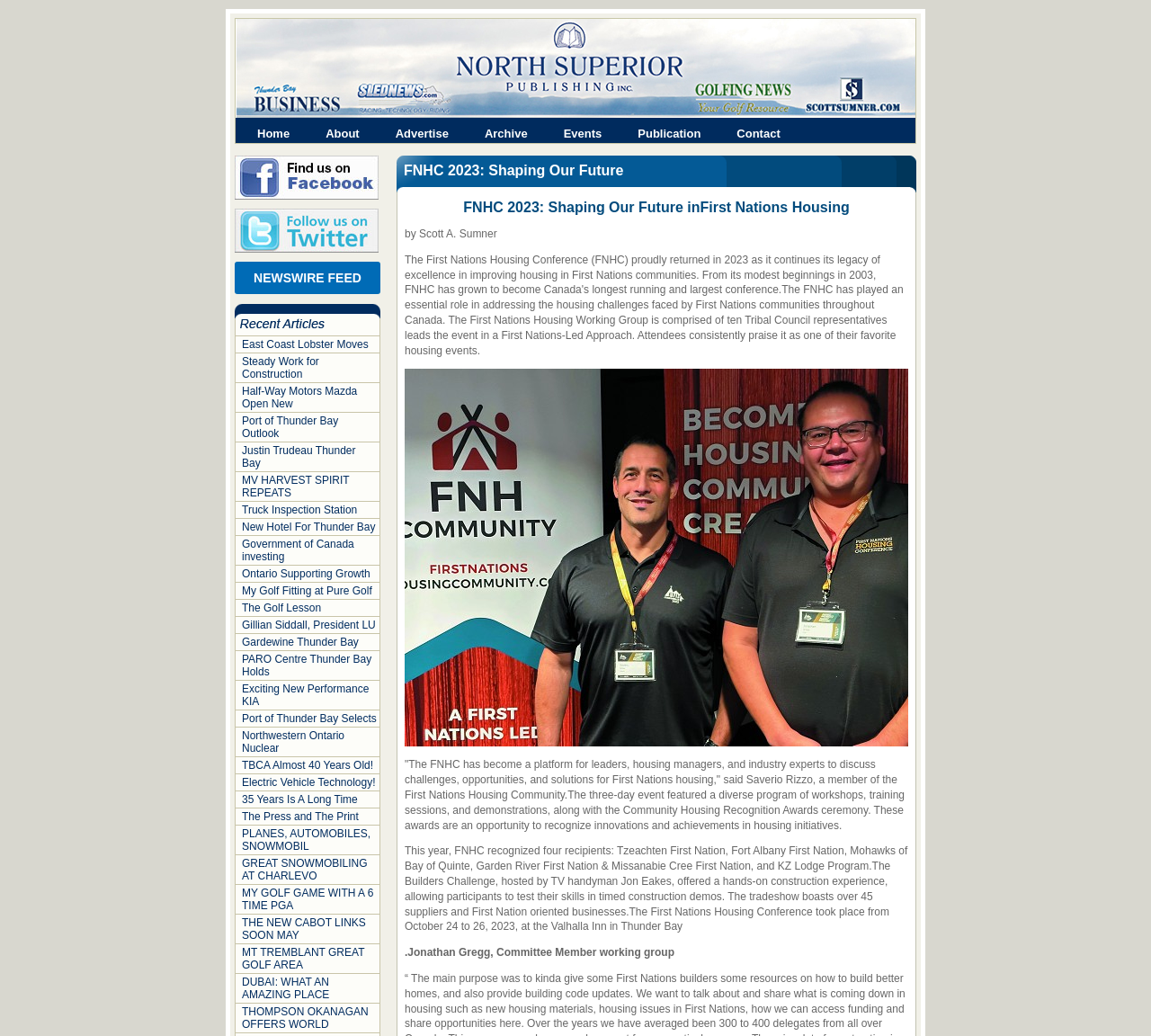Determine the bounding box coordinates for the region that must be clicked to execute the following instruction: "Read the news about East Coast Lobster Moves".

[0.207, 0.326, 0.327, 0.339]